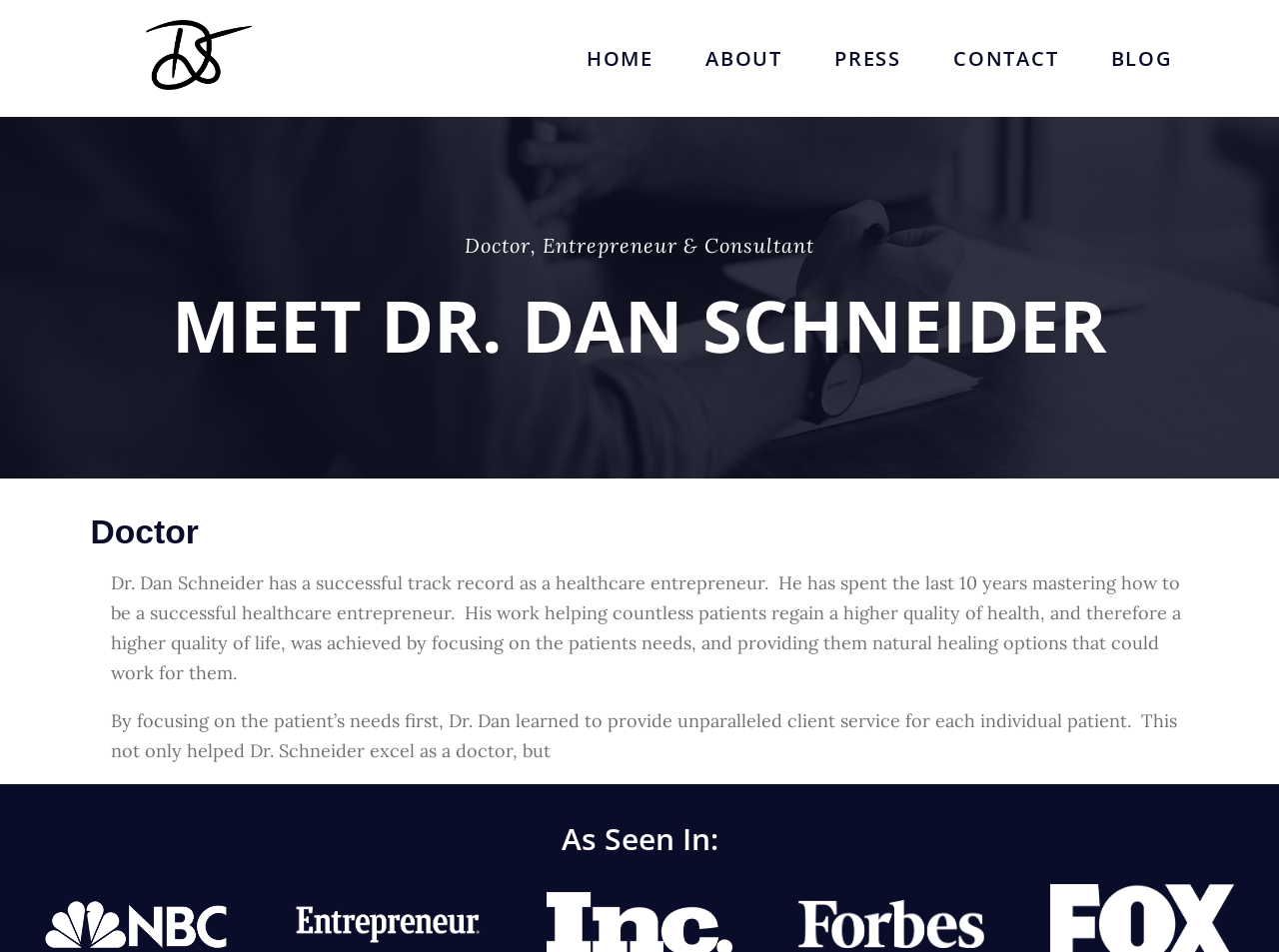Provide a one-word or short-phrase response to the question:
How many links are in the top navigation bar?

5